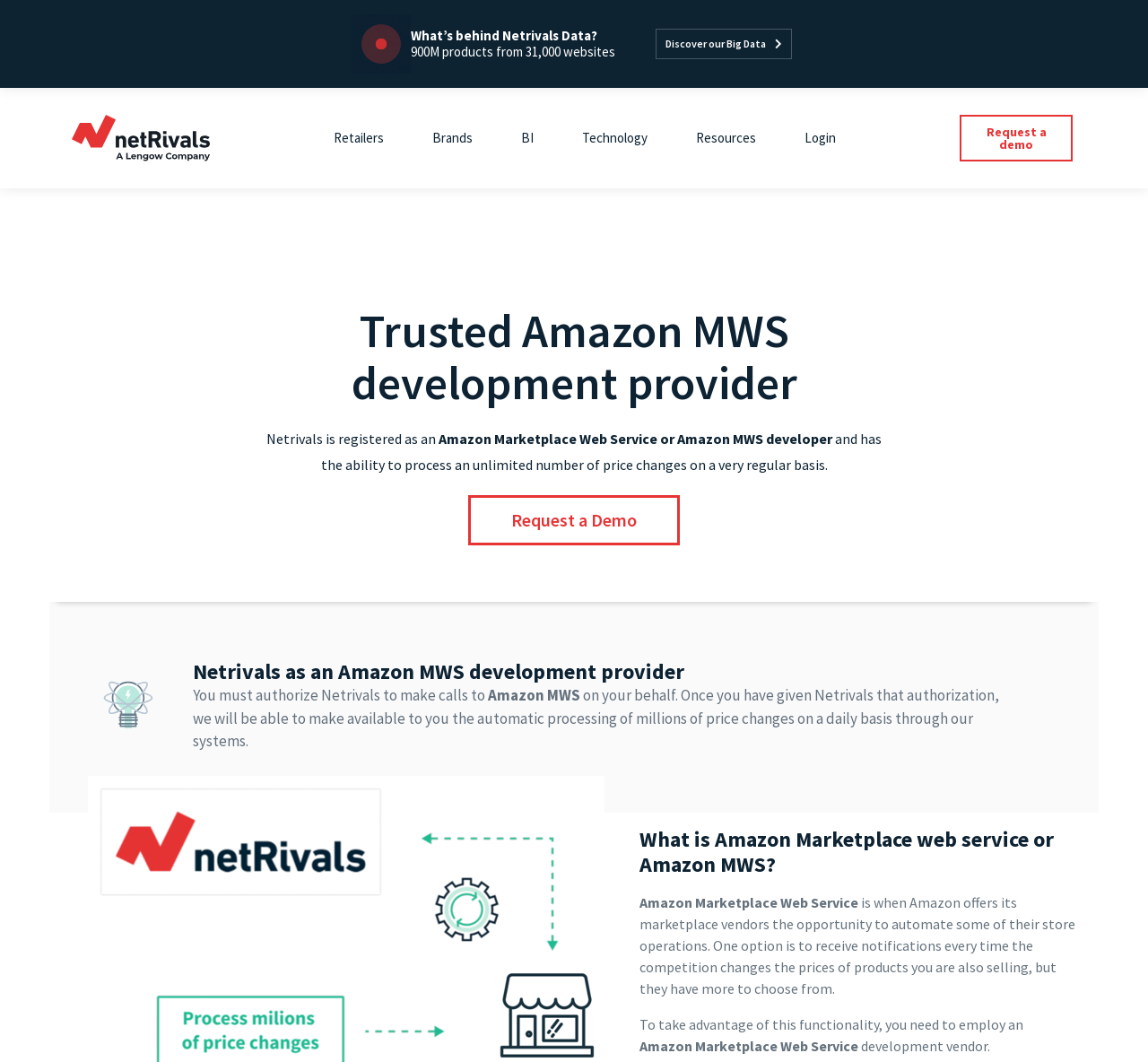Identify the bounding box coordinates of the element that should be clicked to fulfill this task: "Request a Demo". The coordinates should be provided as four float numbers between 0 and 1, i.e., [left, top, right, bottom].

[0.408, 0.466, 0.592, 0.514]